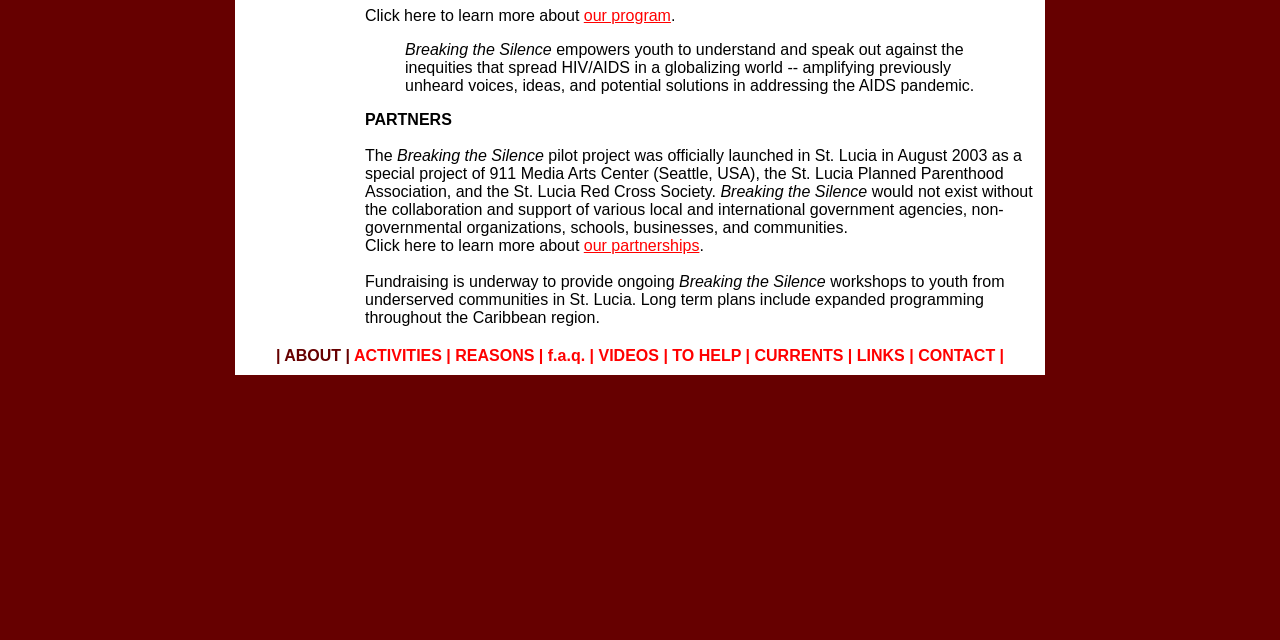Using the webpage screenshot and the element description | TO HELP, determine the bounding box coordinates. Specify the coordinates in the format (top-left x, top-left y, bottom-right x, bottom-right y) with values ranging from 0 to 1.

[0.518, 0.542, 0.579, 0.569]